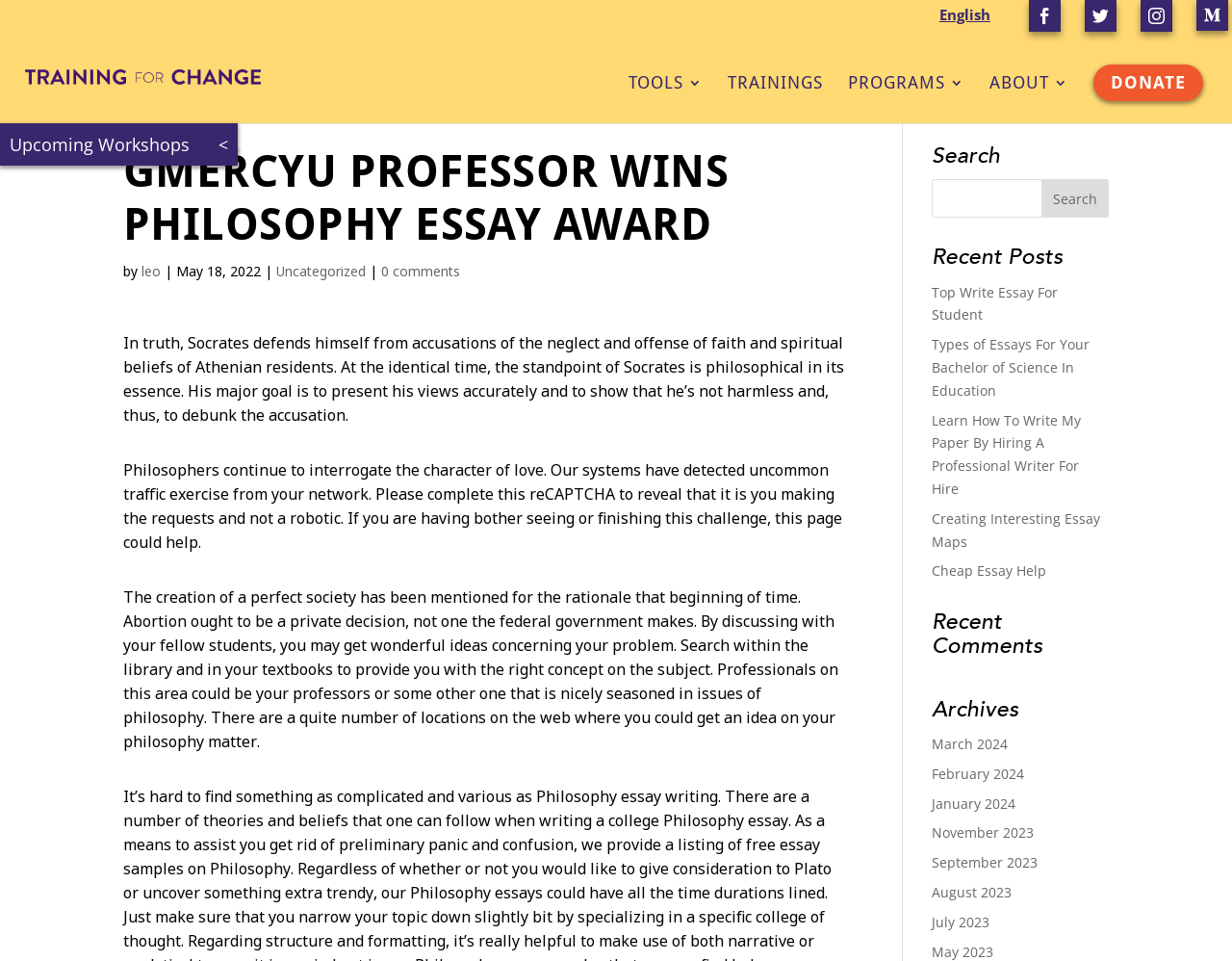Determine the bounding box coordinates of the target area to click to execute the following instruction: "Click the 'DONATE' link."

[0.902, 0.077, 0.962, 0.095]